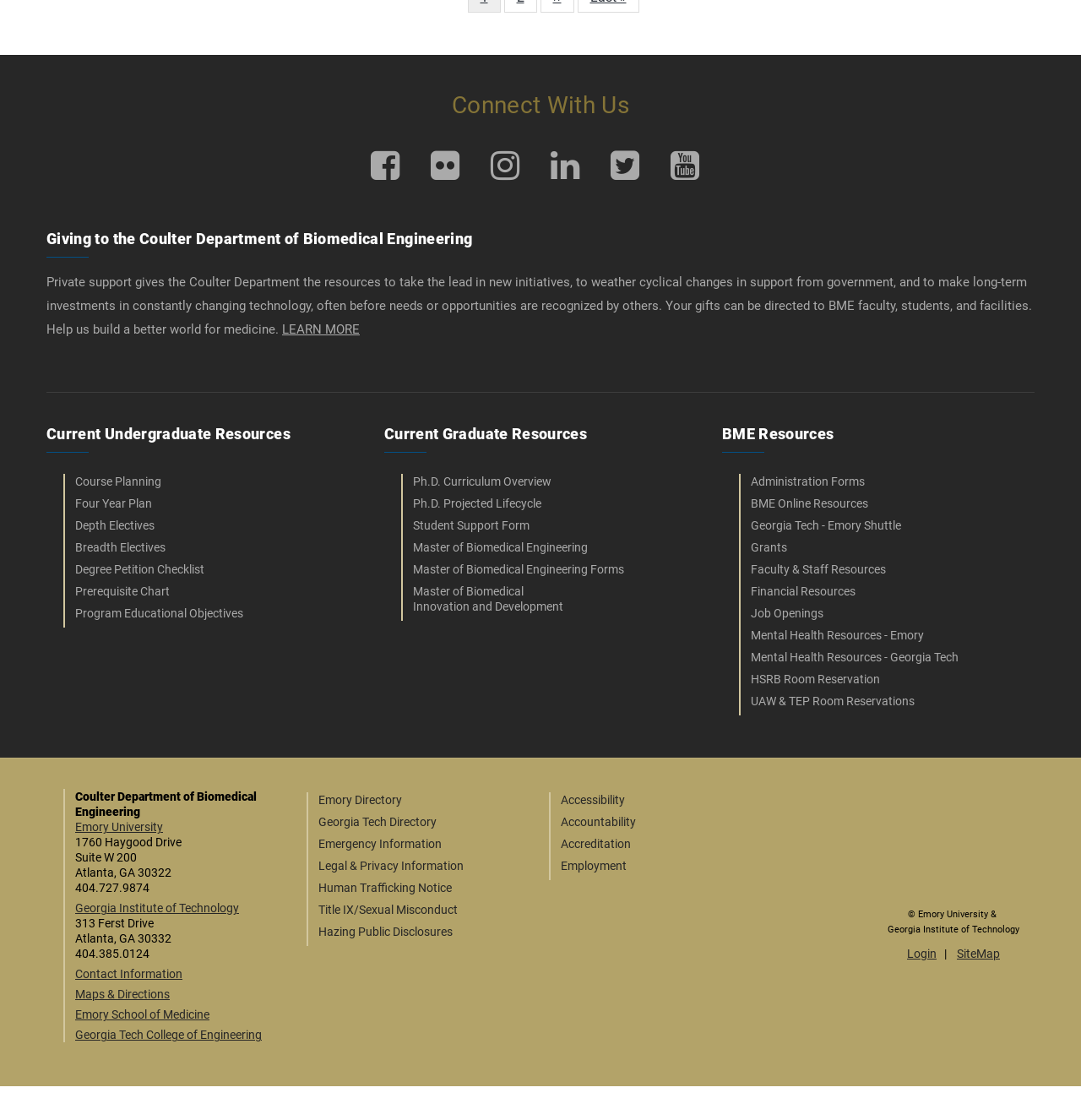Identify the bounding box for the UI element specified in this description: "Georgia Tech - Emory Shuttle". The coordinates must be four float numbers between 0 and 1, formatted as [left, top, right, bottom].

[0.695, 0.493, 0.834, 0.506]